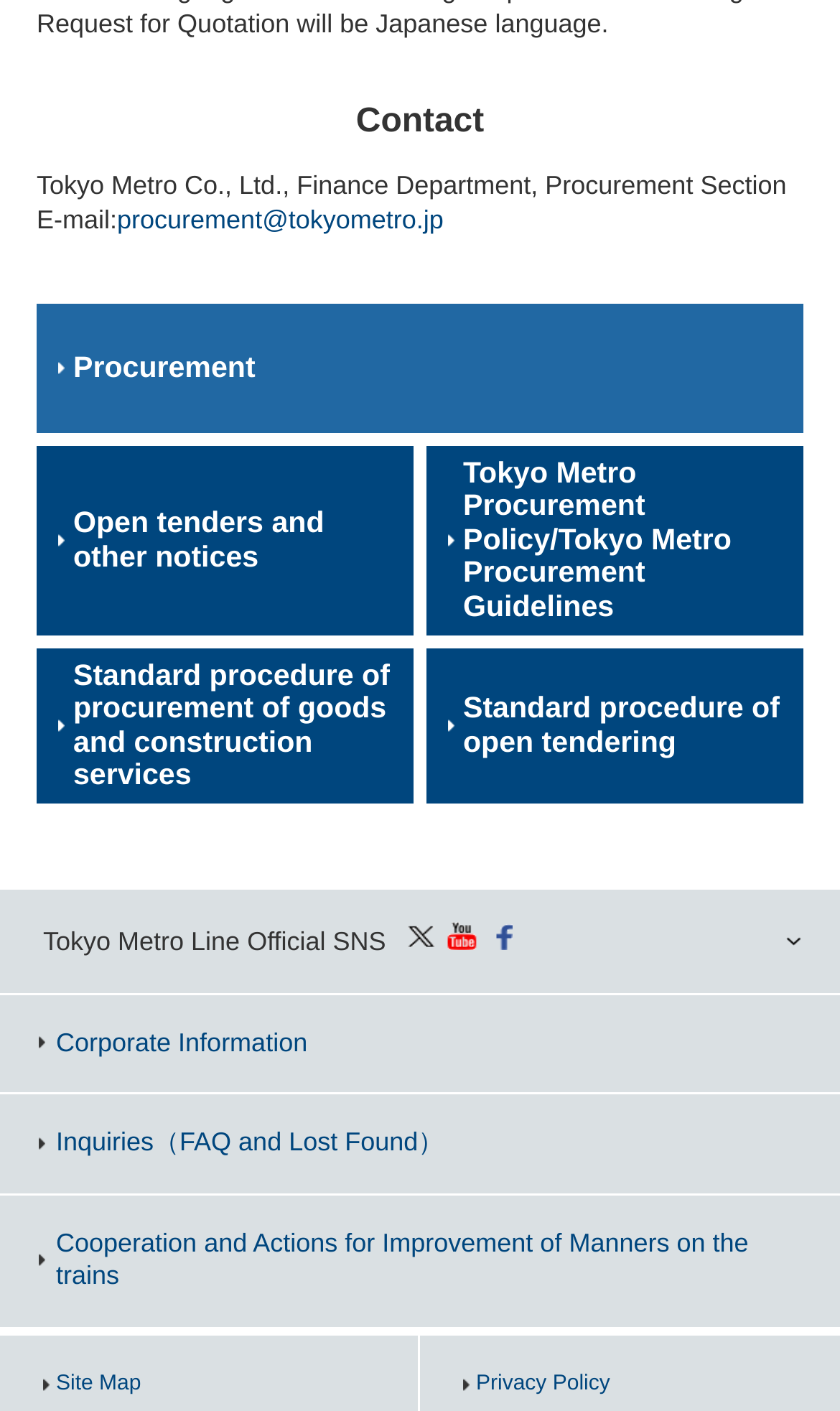What is the section title above the links to 'Corporate Information' and 'Inquiries（FAQ and Lost Found）'?
Based on the image, answer the question with a single word or brief phrase.

None